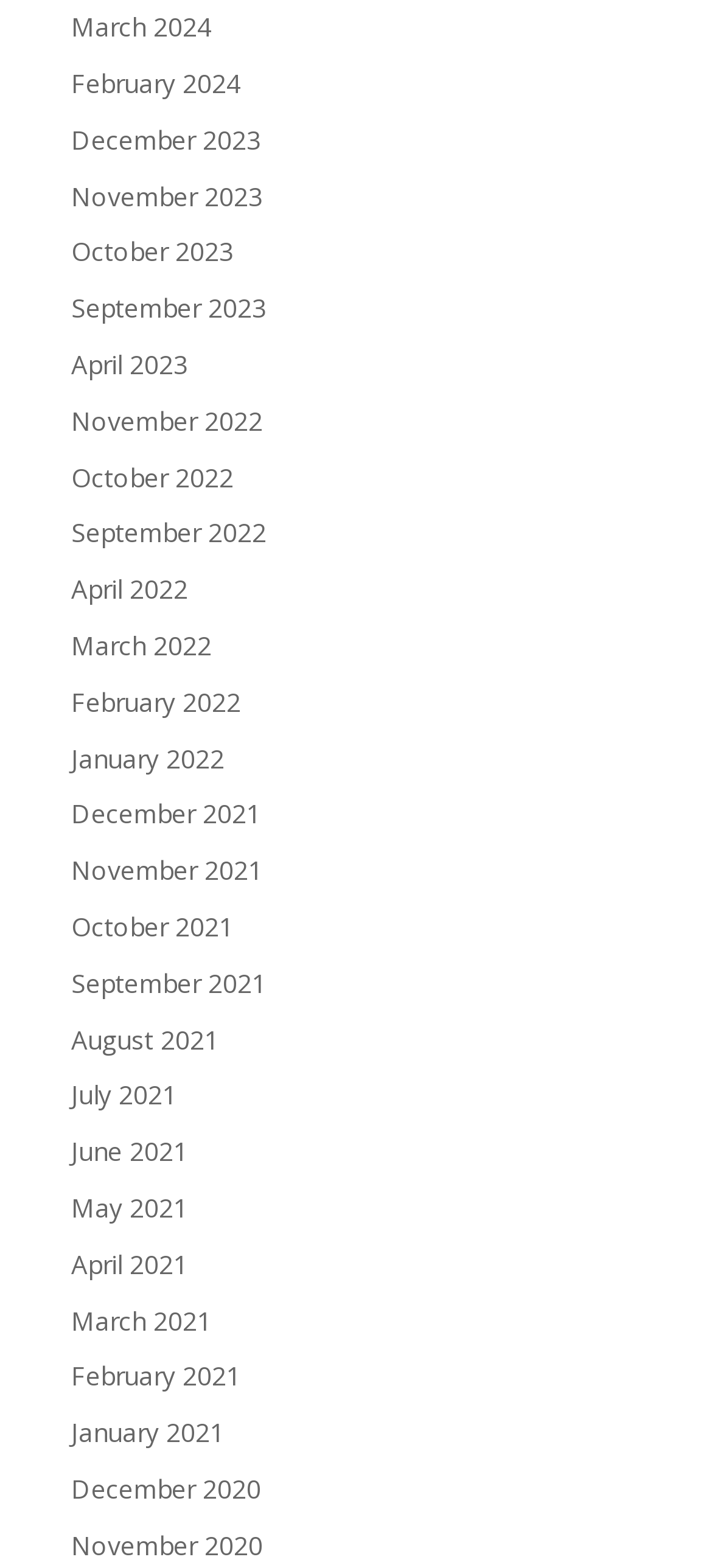Can you find the bounding box coordinates for the element that needs to be clicked to execute this instruction: "access April 2023"? The coordinates should be given as four float numbers between 0 and 1, i.e., [left, top, right, bottom].

[0.1, 0.221, 0.264, 0.243]